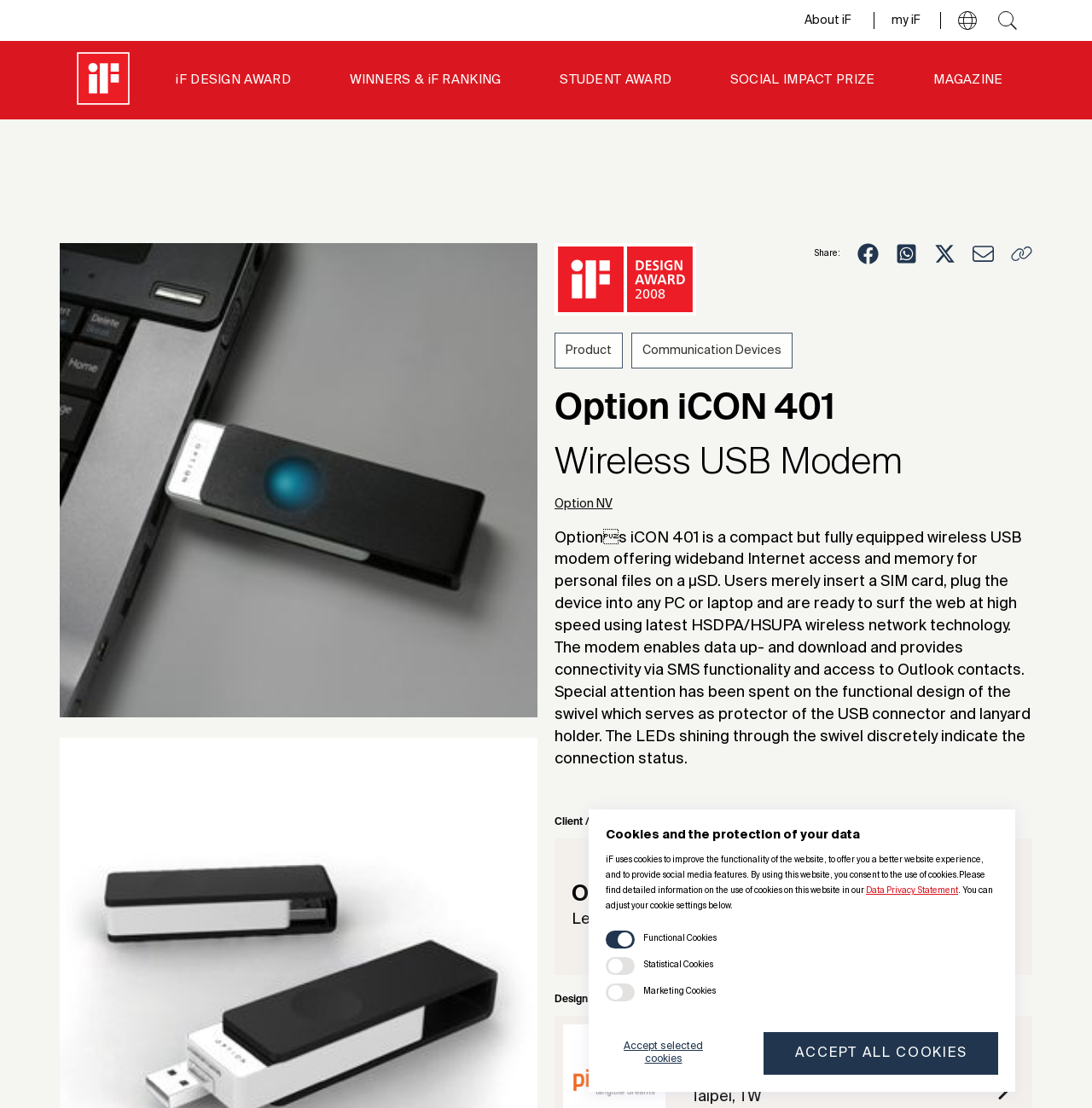Specify the bounding box coordinates of the area to click in order to follow the given instruction: "Click the 'Communication Devices' button."

[0.578, 0.3, 0.726, 0.333]